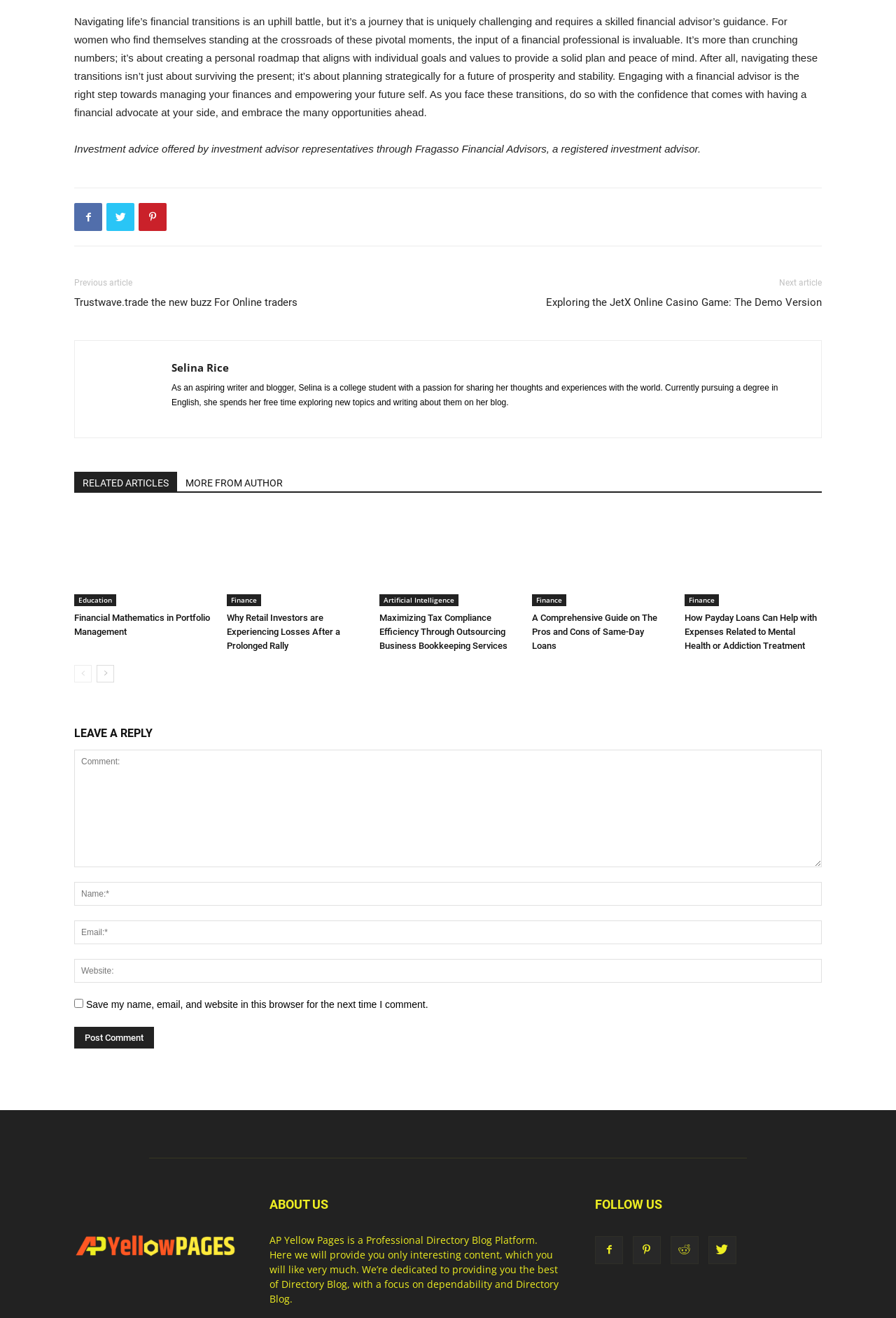What is the topic of the article?
Examine the image and give a concise answer in one word or a short phrase.

Financial transitions